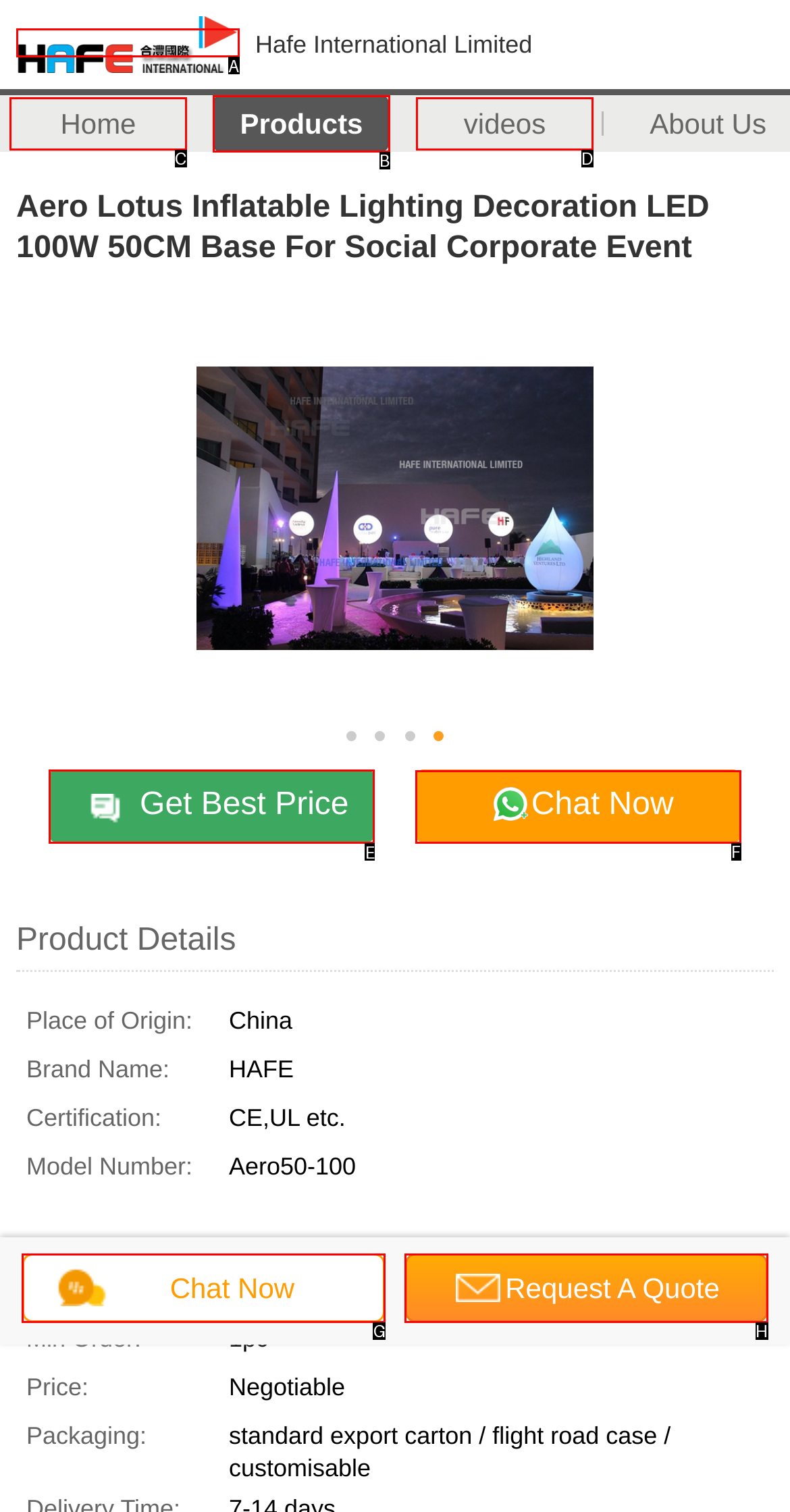Tell me which one HTML element I should click to complete the following task: Get the best price Answer with the option's letter from the given choices directly.

E